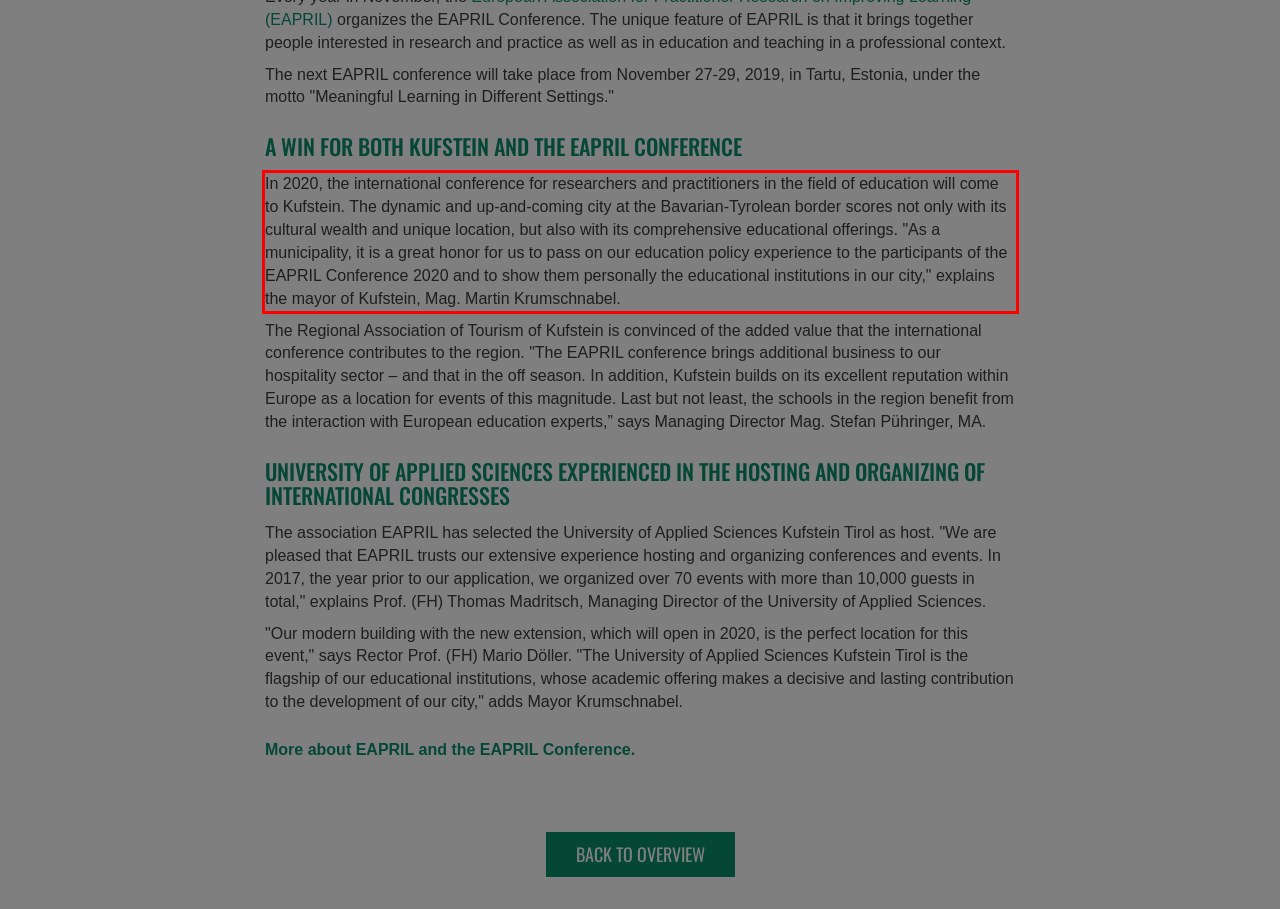Within the screenshot of a webpage, identify the red bounding box and perform OCR to capture the text content it contains.

In 2020, the international conference for researchers and practitioners in the field of education will come to Kufstein. The dynamic and up-and-coming city at the Bavarian-Tyrolean border scores not only with its cultural wealth and unique location, but also with its comprehensive educational offerings. "As a municipality, it is a great honor for us to pass on our education policy experience to the participants of the EAPRIL Conference 2020 and to show them personally the educational institutions in our city," explains the mayor of Kufstein, Mag. Martin Krumschnabel.